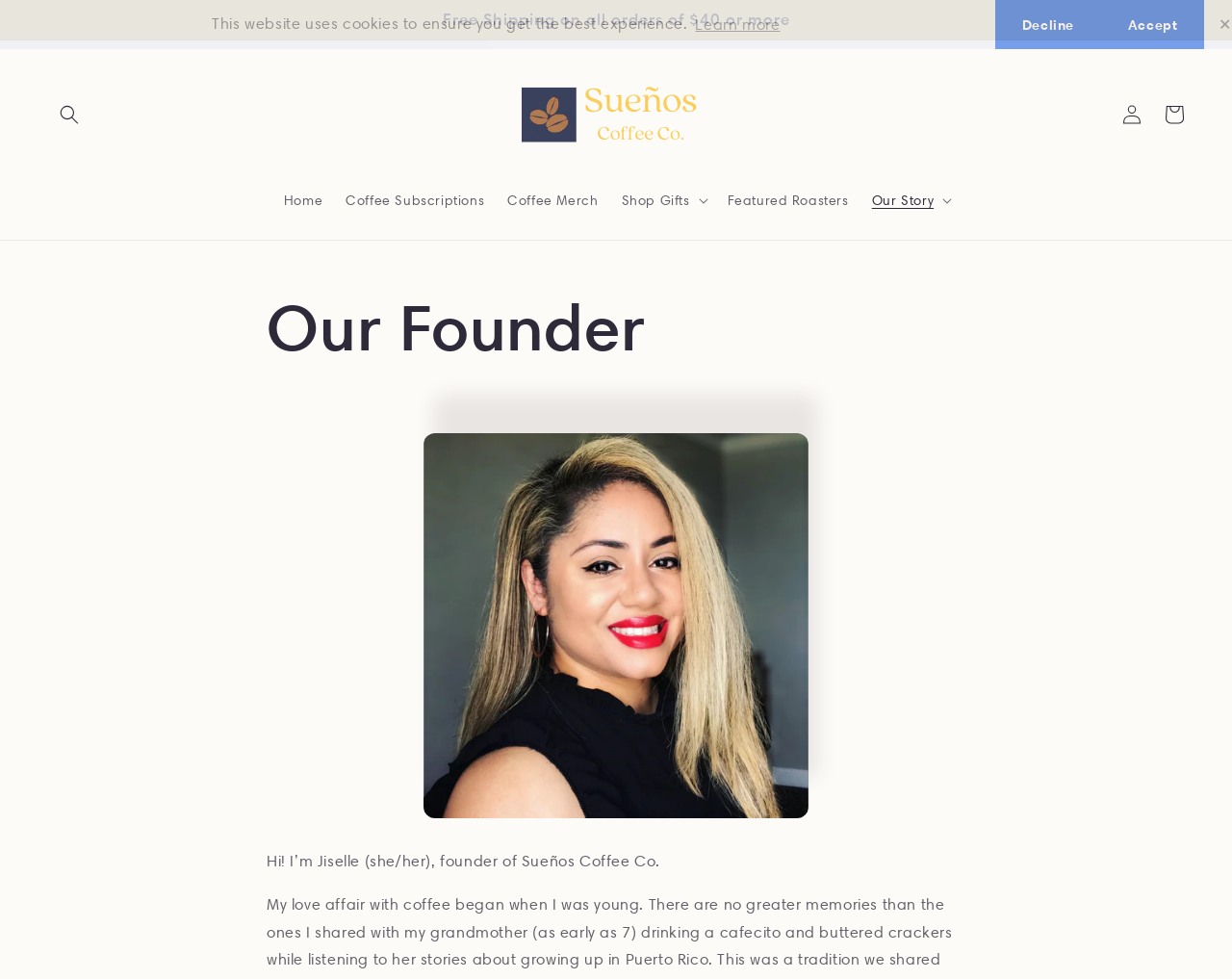Please specify the bounding box coordinates in the format (top-left x, top-left y, bottom-right x, bottom-right y), with values ranging from 0 to 1. Identify the bounding box for the UI component described as follows: Coffee Merch

[0.403, 0.184, 0.495, 0.226]